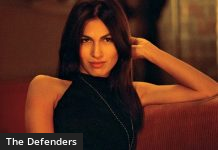Paint a vivid picture with your words by describing the image in detail.

This image features a striking character from the series "The Defenders," portraying a moment of intrigue and allure. The individual, dressed in a sleek black outfit, sits comfortably on a plush couch, exuding confidence and charisma. The warm lighting accentuates her features, adding to the dramatic ambiance. Below the image, the title "The Defenders" is prominently displayed, indicating the character's association with the popular Marvel franchise, which intertwines various superhero narratives. The show is well-regarded for its action-packed scenes and complex character dynamics, creating a rich tapestry of storytelling that captivates audiences.